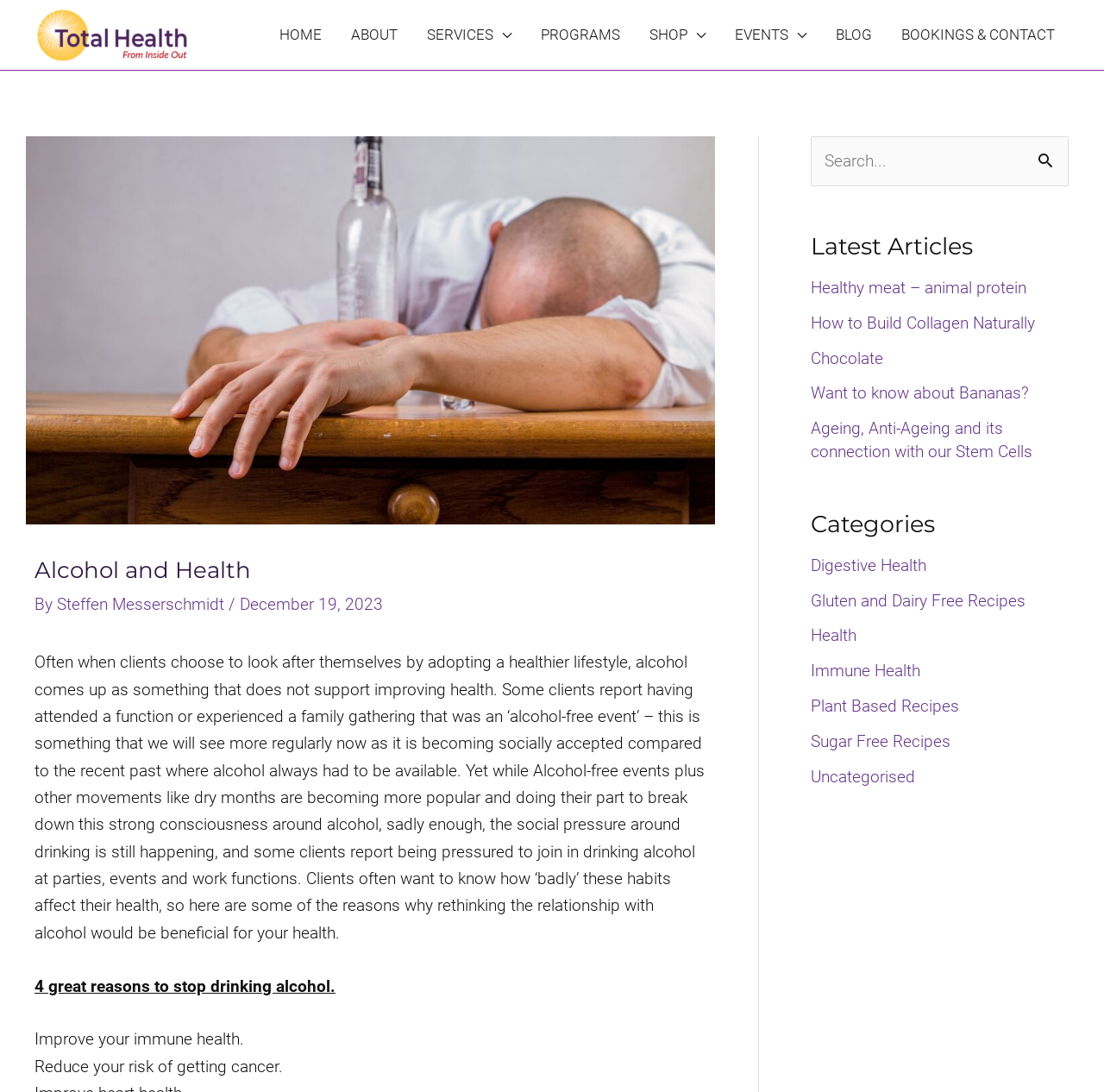What is the name of the website?
Relying on the image, give a concise answer in one word or a brief phrase.

Total Health